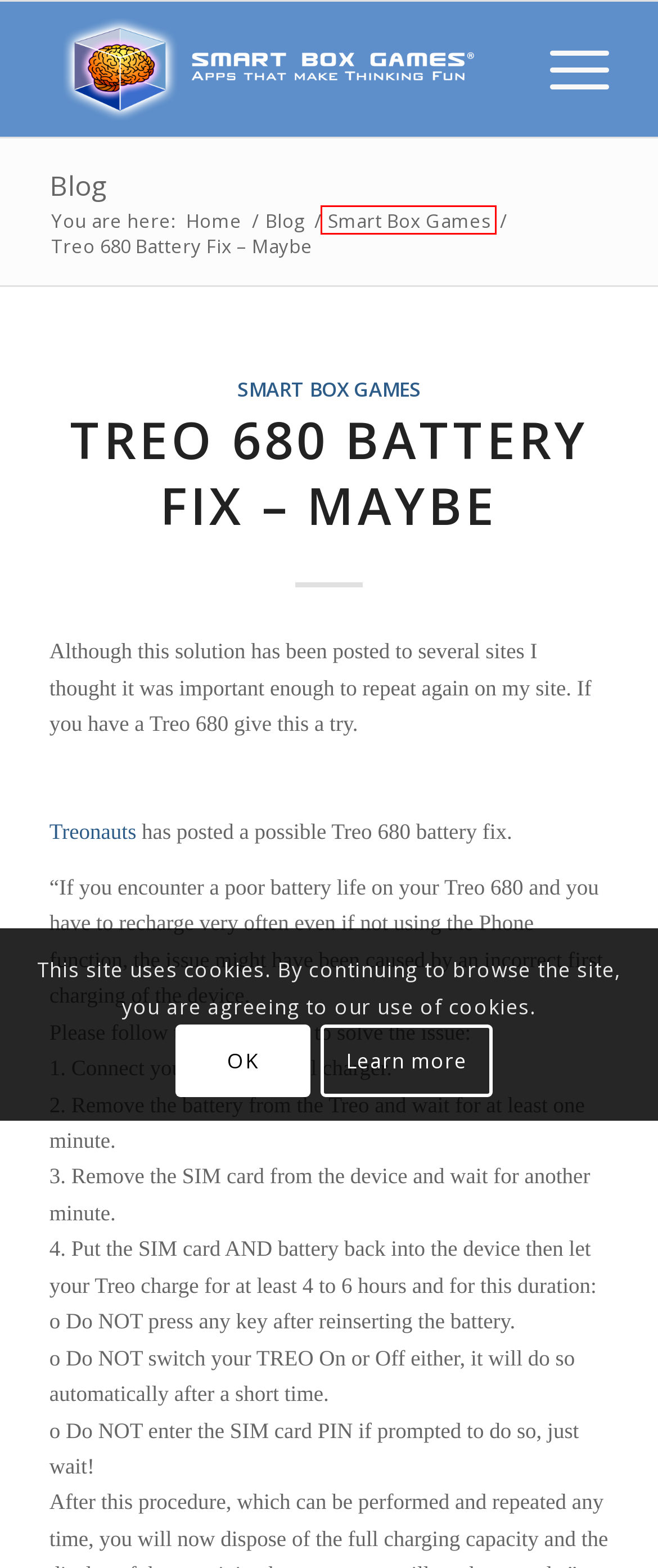You are provided with a screenshot of a webpage containing a red rectangle bounding box. Identify the webpage description that best matches the new webpage after the element in the bounding box is clicked. Here are the potential descriptions:
A. Blog - Smart Box Games
B. Treo Games Archives - Smart Box Games
C. July 2005 - Smart Box Games
D. Smart Box Games Archives - Smart Box Games
E. June 2006 - Smart Box Games
F. Games - Smart Box Games
G. November 2005 - Smart Box Games
H. February 2007 - Smart Box Games

D